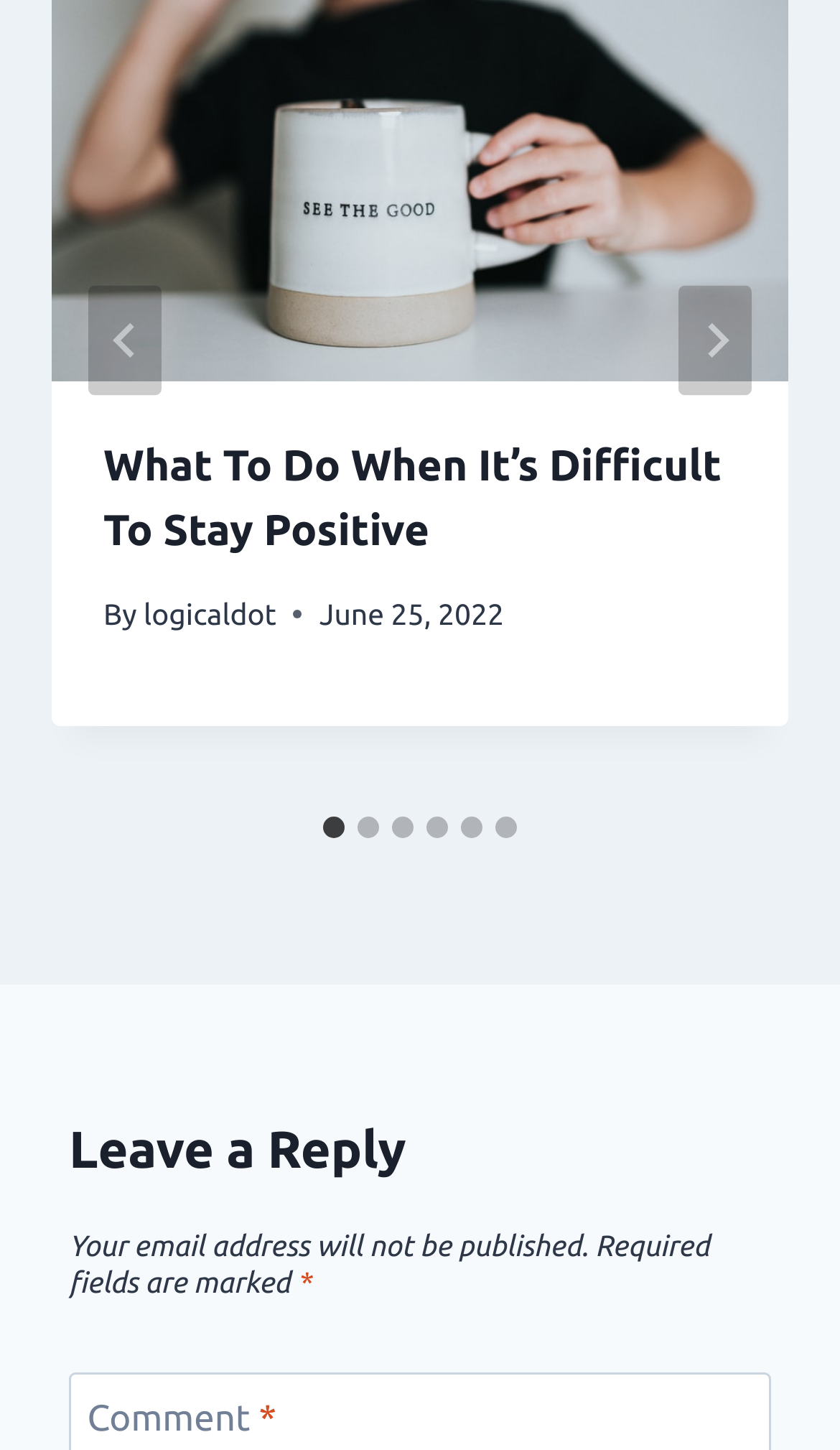Bounding box coordinates are specified in the format (top-left x, top-left y, bottom-right x, bottom-right y). All values are floating point numbers bounded between 0 and 1. Please provide the bounding box coordinate of the region this sentence describes: aria-label="Next"

[0.808, 0.197, 0.895, 0.273]